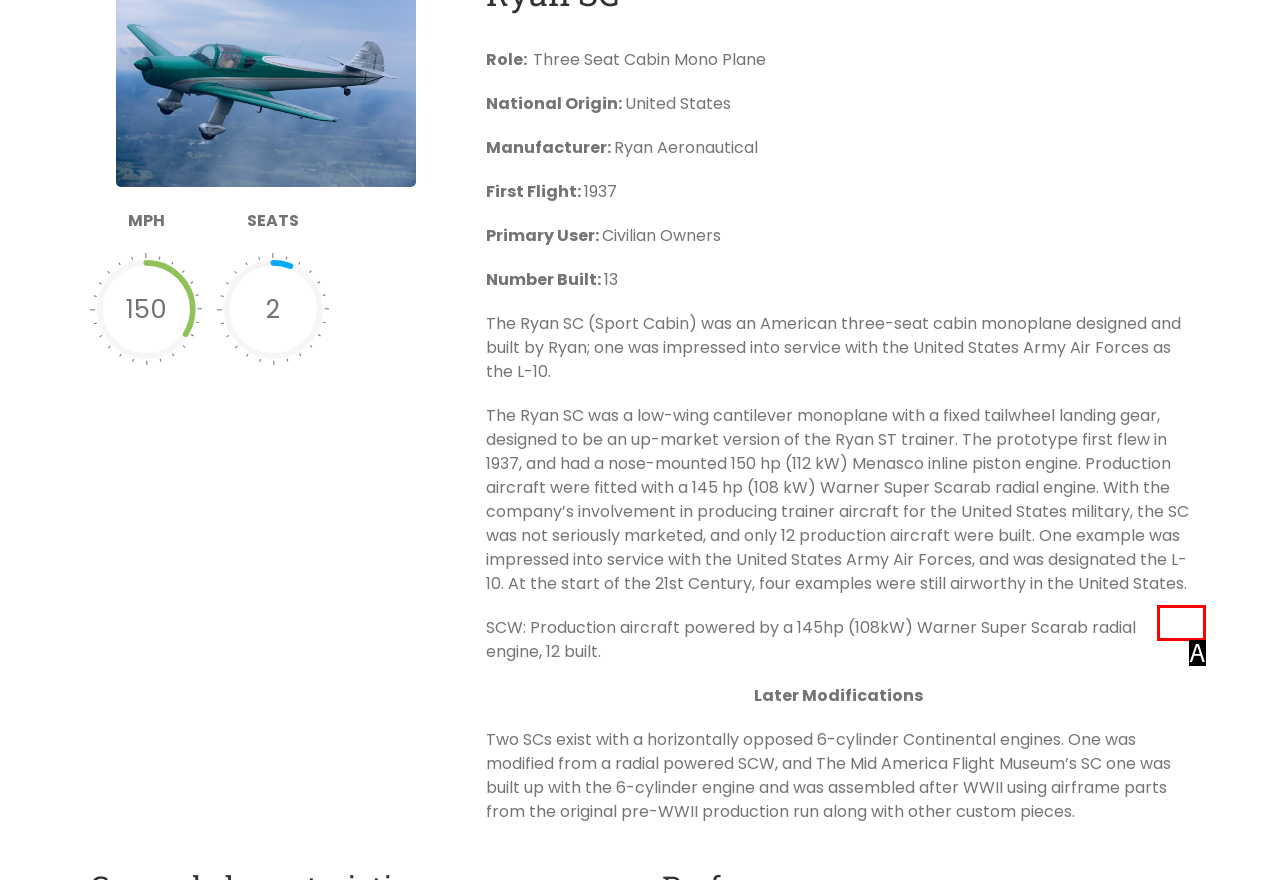Determine the UI element that matches the description: Go to Top
Answer with the letter from the given choices.

A